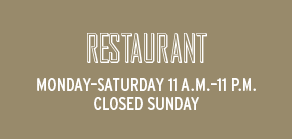Explain in detail what you see in the image.

The image features a stylish text design on a muted background, providing essential information about the restaurant's hours of operation. At the top, the word "RESTAURANT" is prominently displayed in bold, capital letters, conveying a sense of elegance. Below this, the operating hours are detailed: "MONDAY-SATURDAY 11 A.M. - 11 P.M." indicating that it is open for lunch and dinner throughout the week. Additionally, it notes "CLOSED SUNDAY," clearly stating the restaurant's day off. The overall aesthetic combines a modern font with a simple color palette, making the information easy to read and visually appealing.